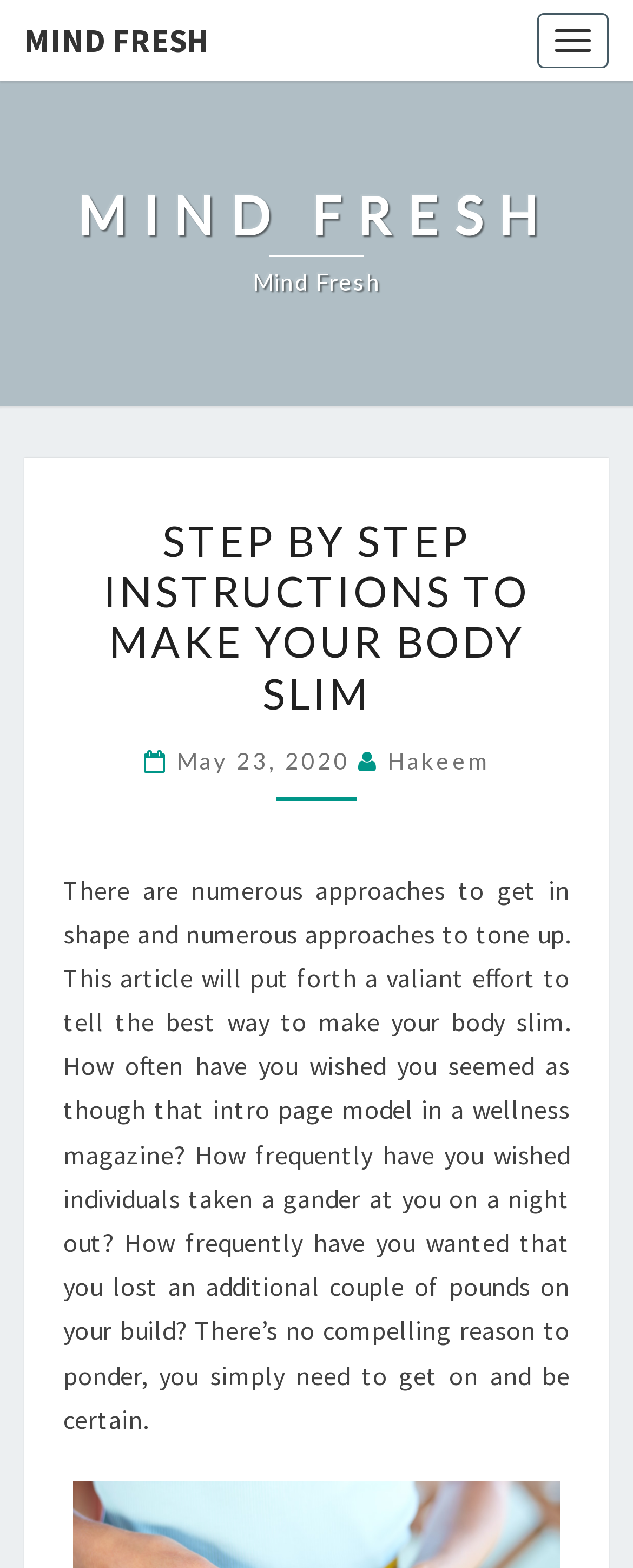What is the tone of the introductory paragraph?
Answer the question with a thorough and detailed explanation.

The introductory paragraph has a motivational tone, as it encourages readers to take action and be confident in achieving their fitness goals, using phrases such as 'you simply need to get on and be certain'.